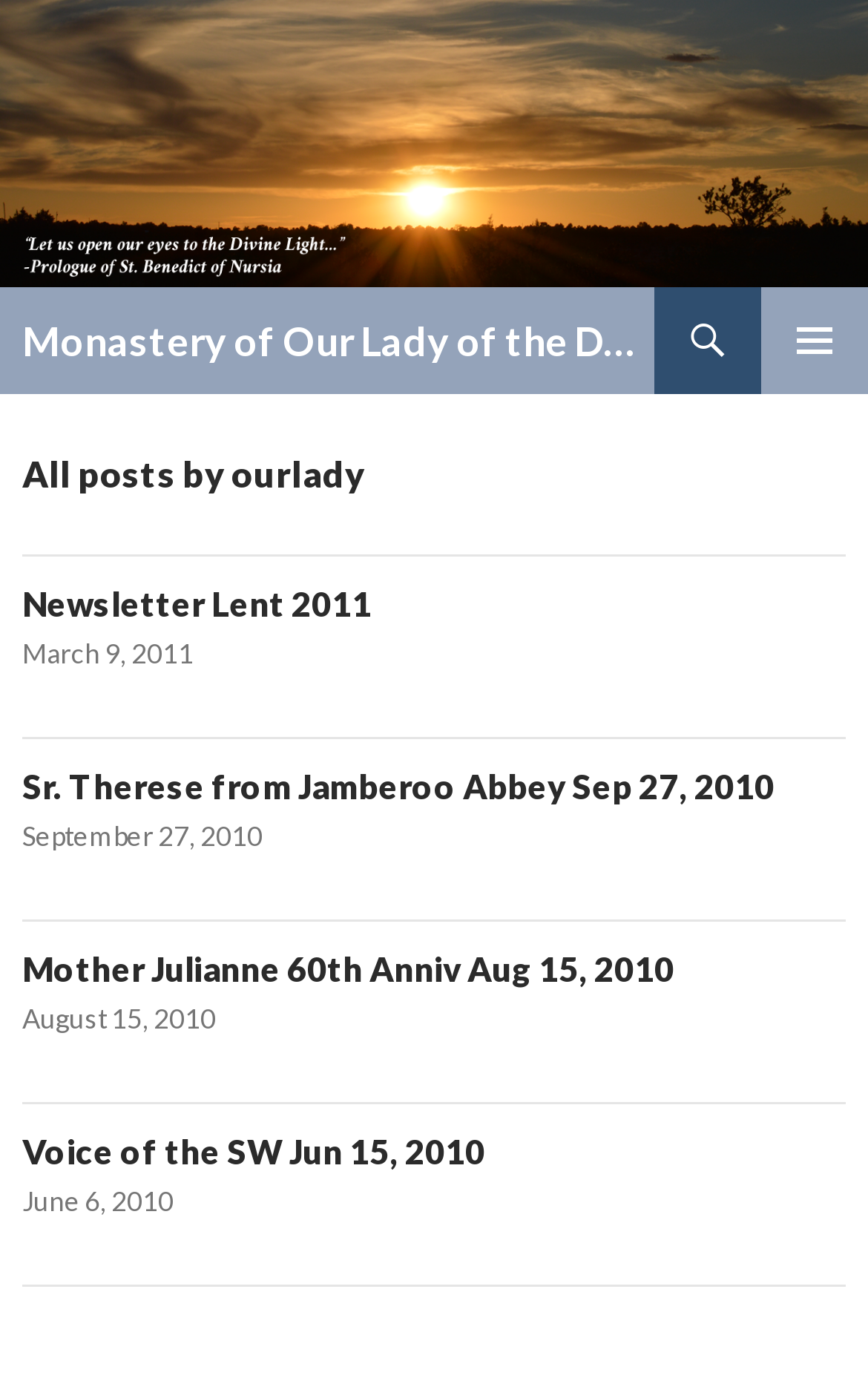Bounding box coordinates are given in the format (top-left x, top-left y, bottom-right x, bottom-right y). All values should be floating point numbers between 0 and 1. Provide the bounding box coordinate for the UI element described as: parent_node: SEARCH name="s" placeholder="Search..." title="Search"

None